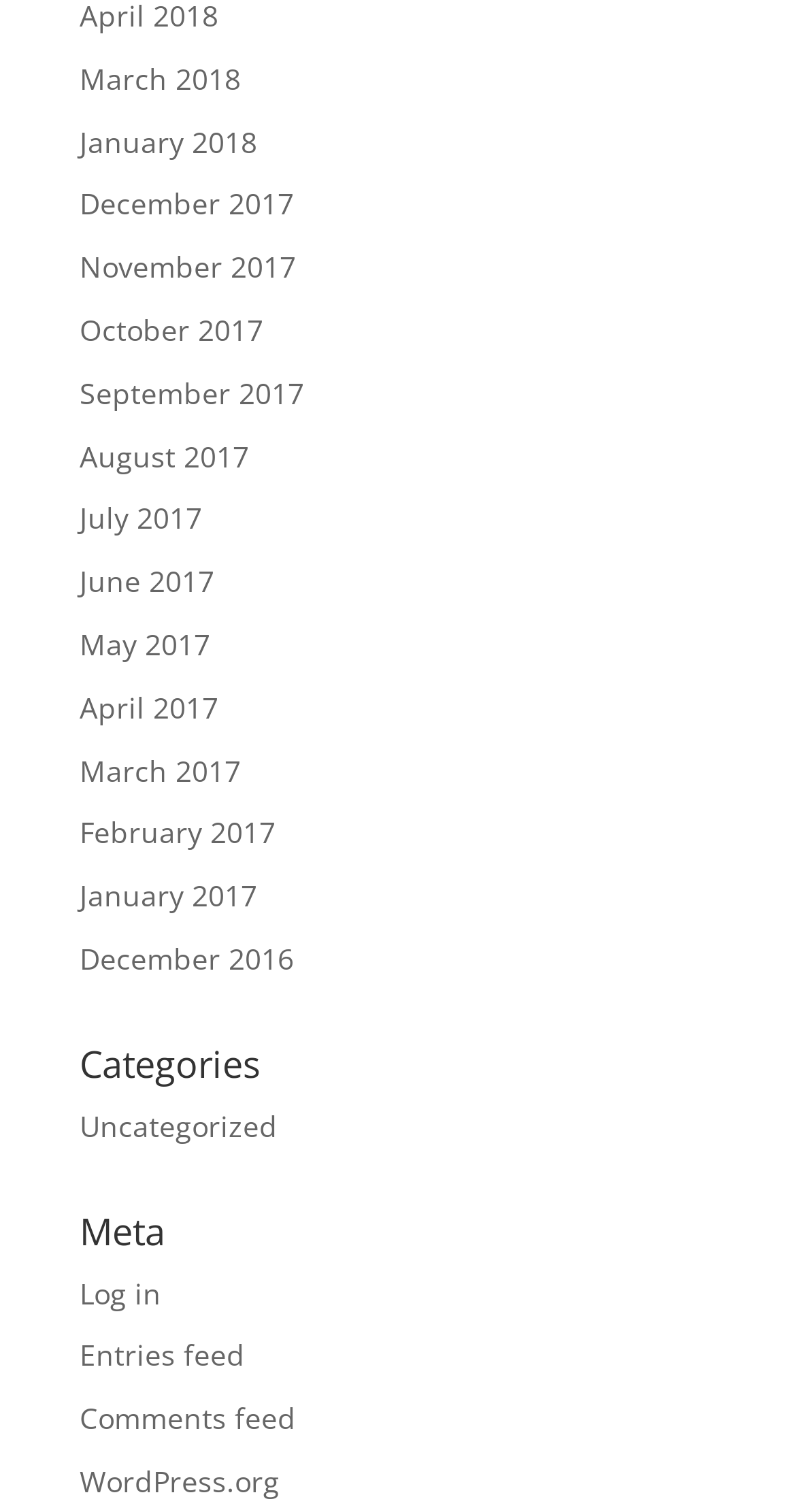Identify the bounding box coordinates of the specific part of the webpage to click to complete this instruction: "View Uncategorized posts".

[0.1, 0.731, 0.349, 0.757]